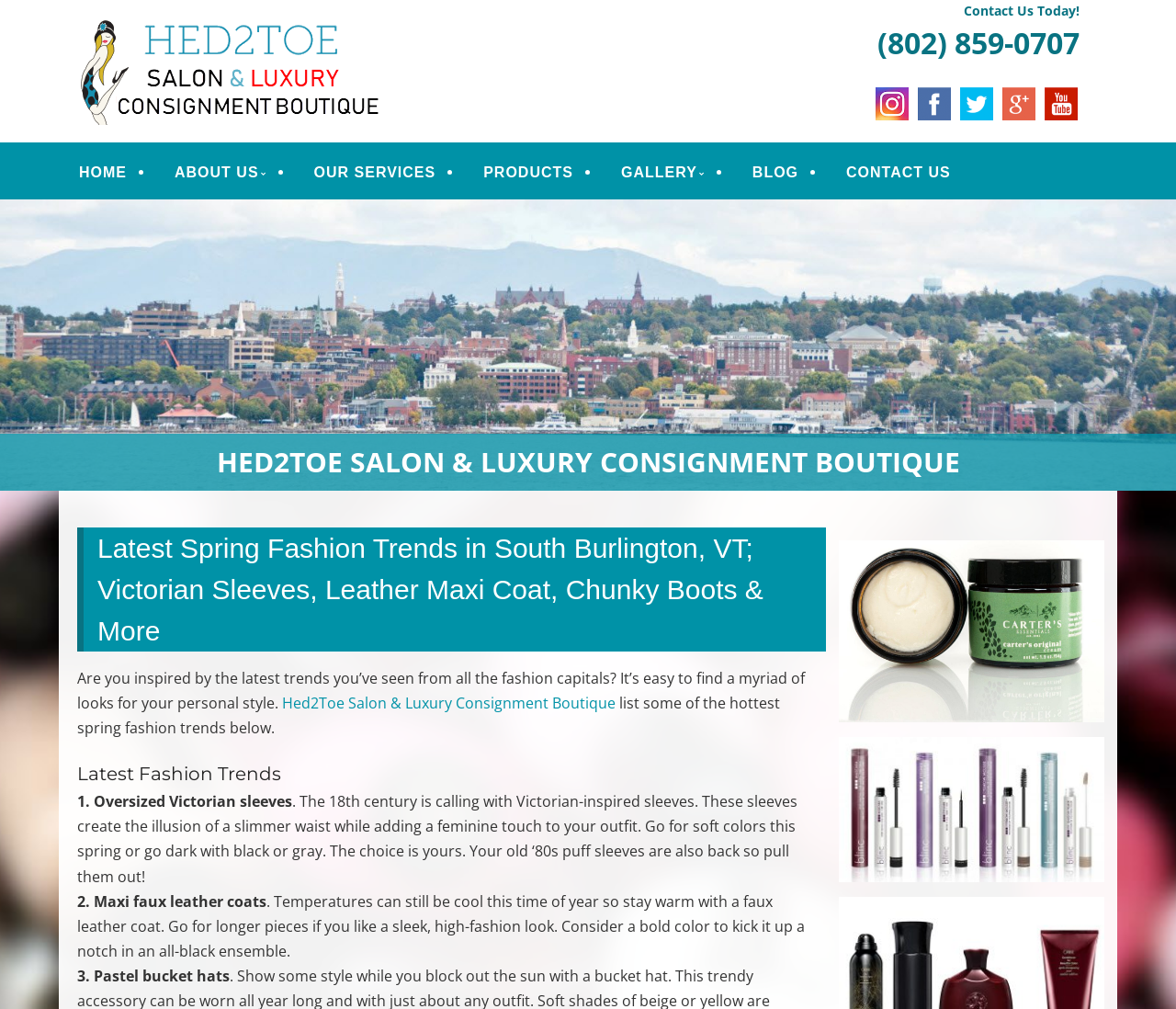What type of boutique is Hed2Toe?
Please provide a comprehensive answer based on the information in the image.

Based on the webpage, the heading 'HED2TOE SALON & LUXURY CONSIGNMENT BOUTIQUE' and the static text 'Quality Salon & Luxury Boutique' suggest that Hed2Toe is a luxury consignment boutique.